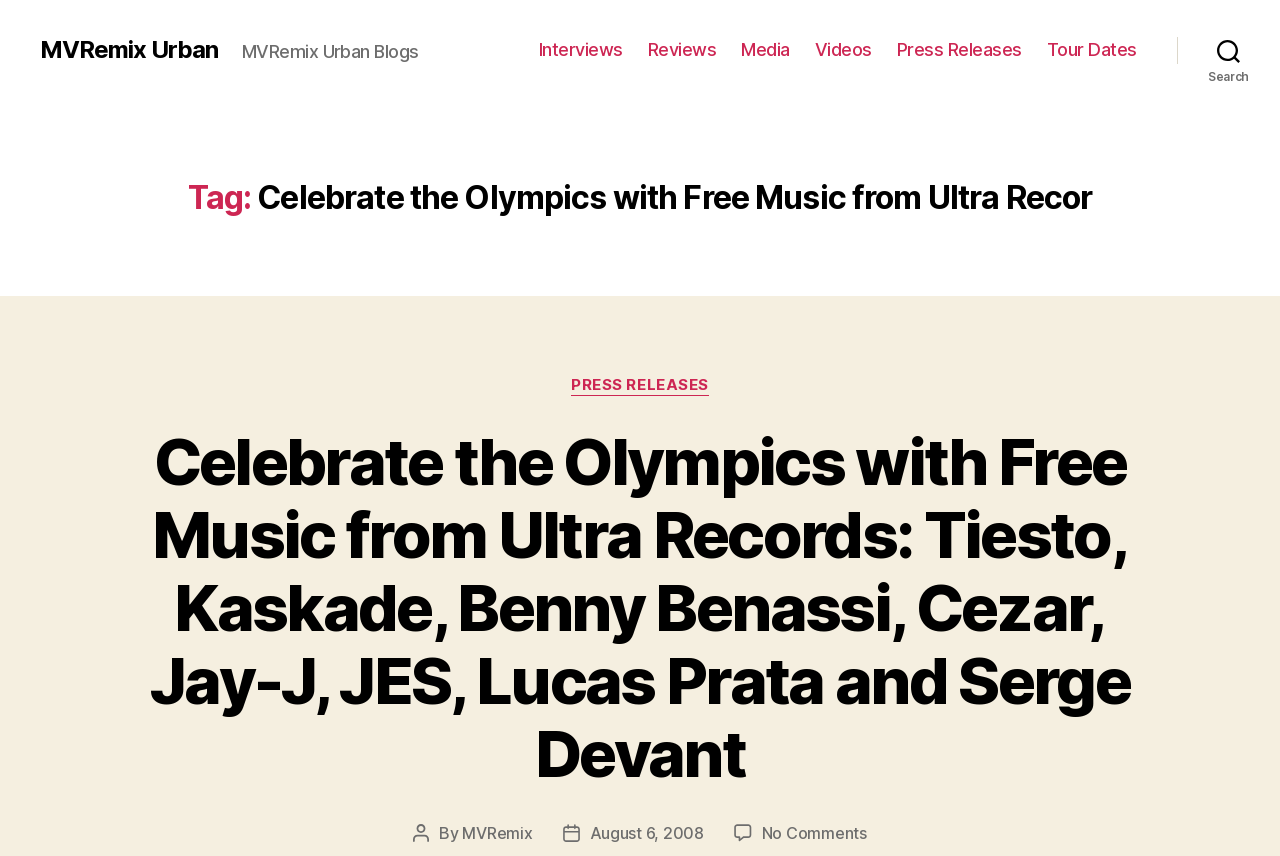Given the content of the image, can you provide a detailed answer to the question?
What is the date of the article?

The date of the article can be found at the bottom of the webpage, where it says 'August 6, 2008' in a link element. This indicates the date when the article was published.